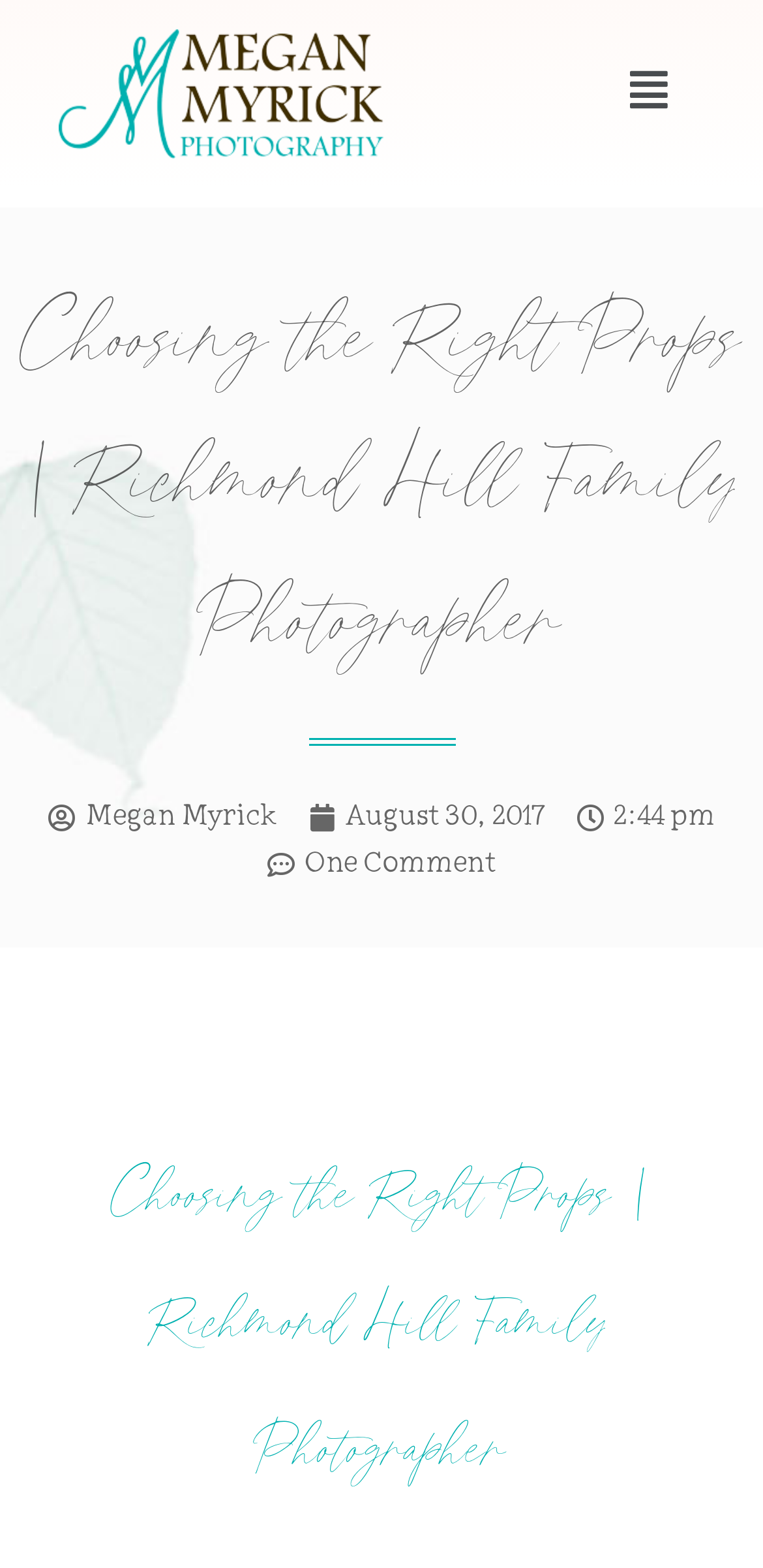Determine the webpage's heading and output its text content.

Choosing the Right Props | Richmond Hill Family Photographer